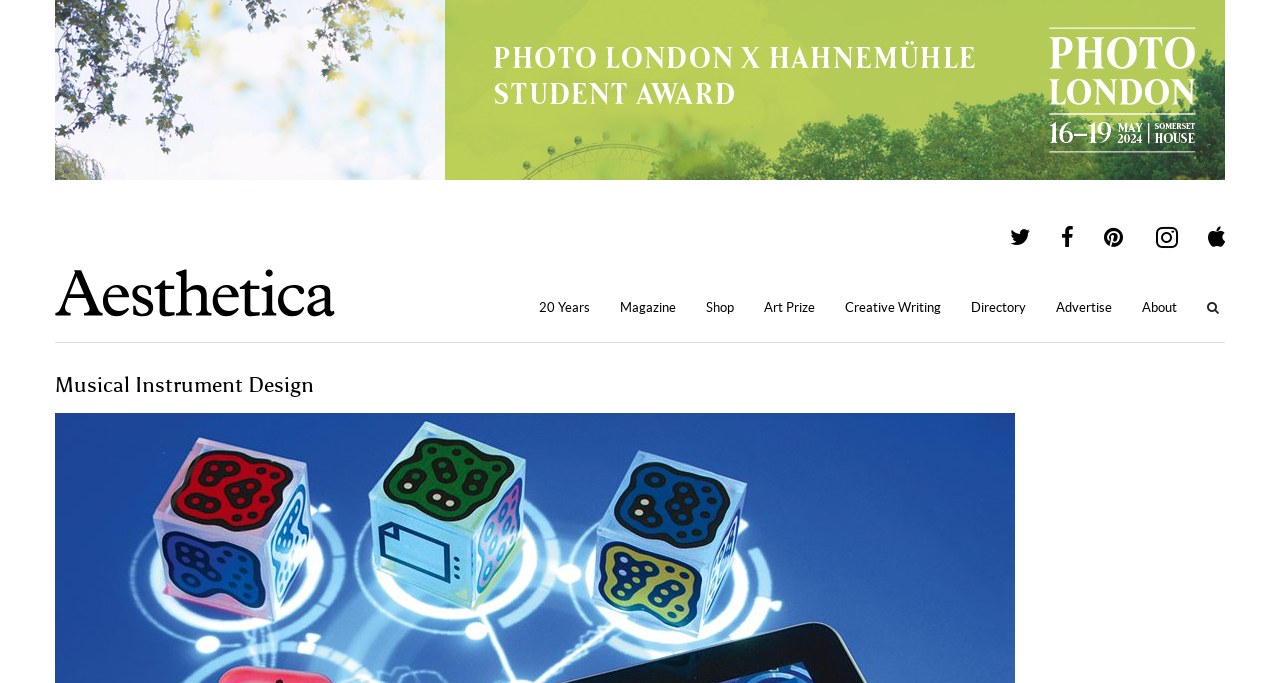What is the name of the magazine?
Please provide a comprehensive answer based on the visual information in the image.

The name of the magazine can be found in the heading element with the text 'Aesthetica' at the top of the webpage, which is also a link.